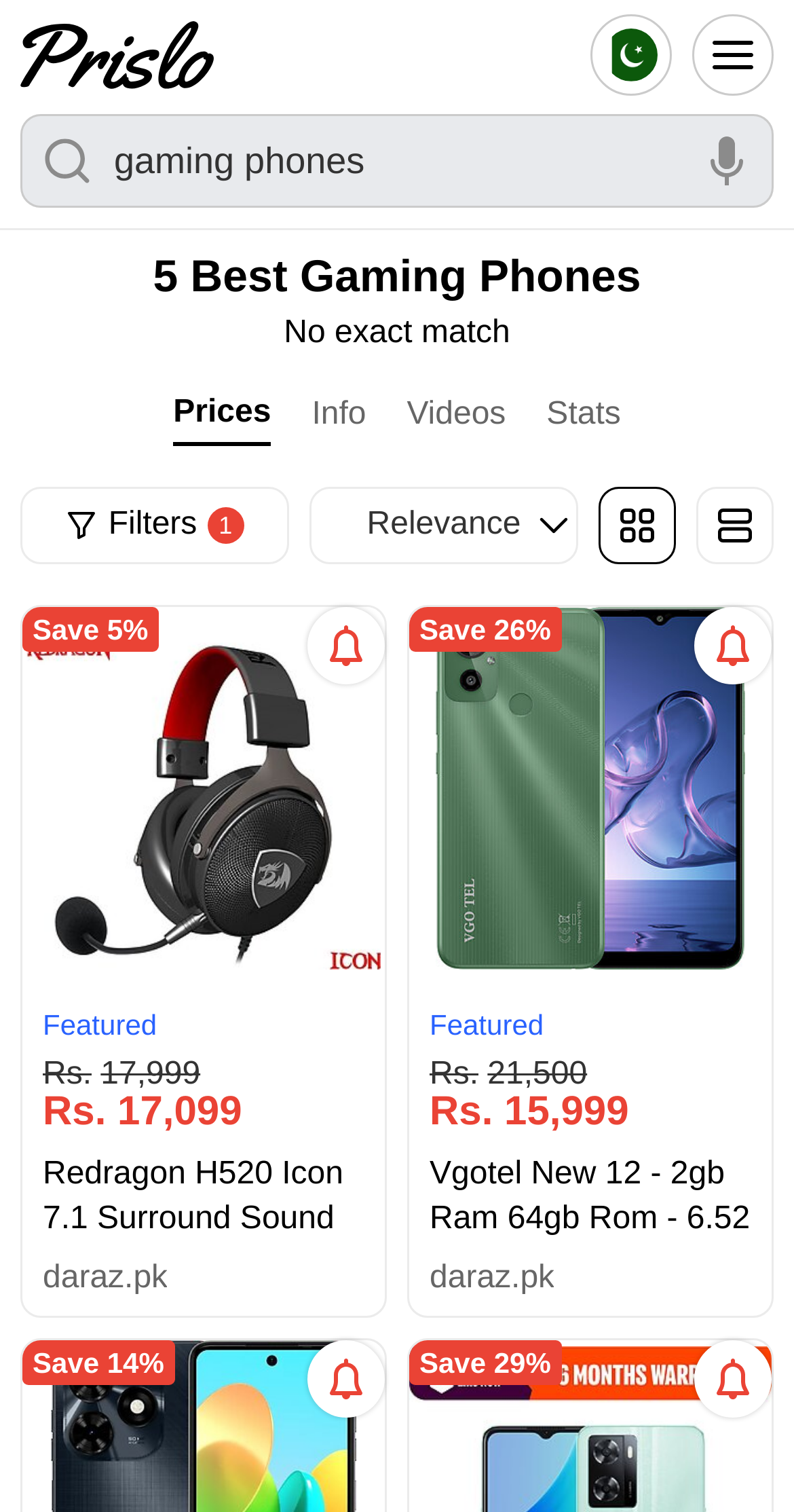Could you highlight the region that needs to be clicked to execute the instruction: "Explore Vgotel New 12 phone details"?

[0.513, 0.4, 0.974, 0.872]